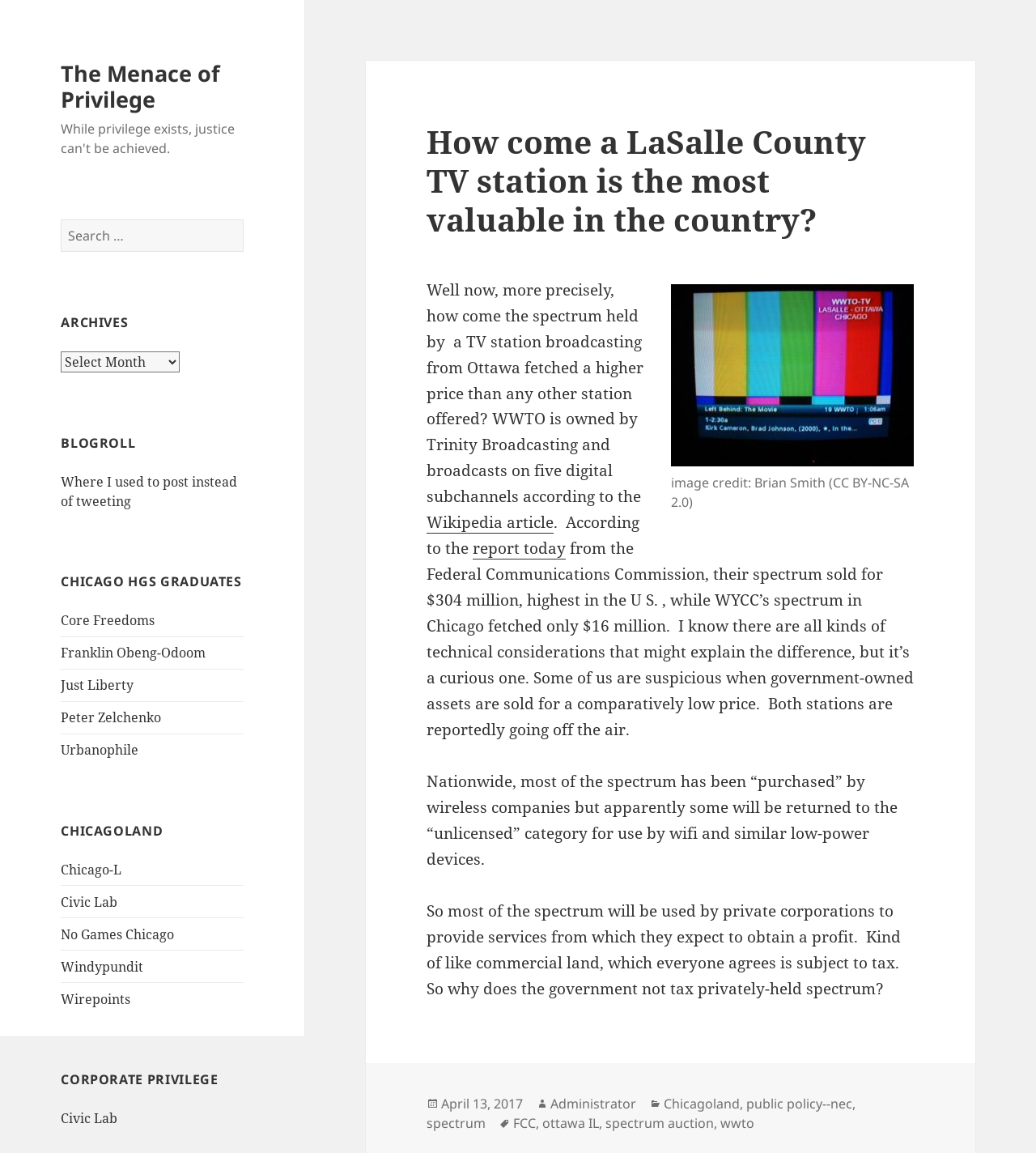Using the information from the screenshot, answer the following question thoroughly:
How much did the spectrum of WWTO sell for?

The answer can be found in the article content, where it is mentioned that 'their spectrum sold for $304 million, highest in the U S.'.